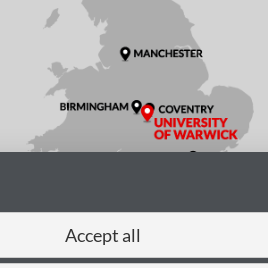What is the purpose of the 'Accept all' button?
Please respond to the question with a detailed and informative answer.

The 'Accept all' button is likely associated with cookie preferences on the website, suggesting that it allows users to manage their cookie settings for an enhanced online experience.